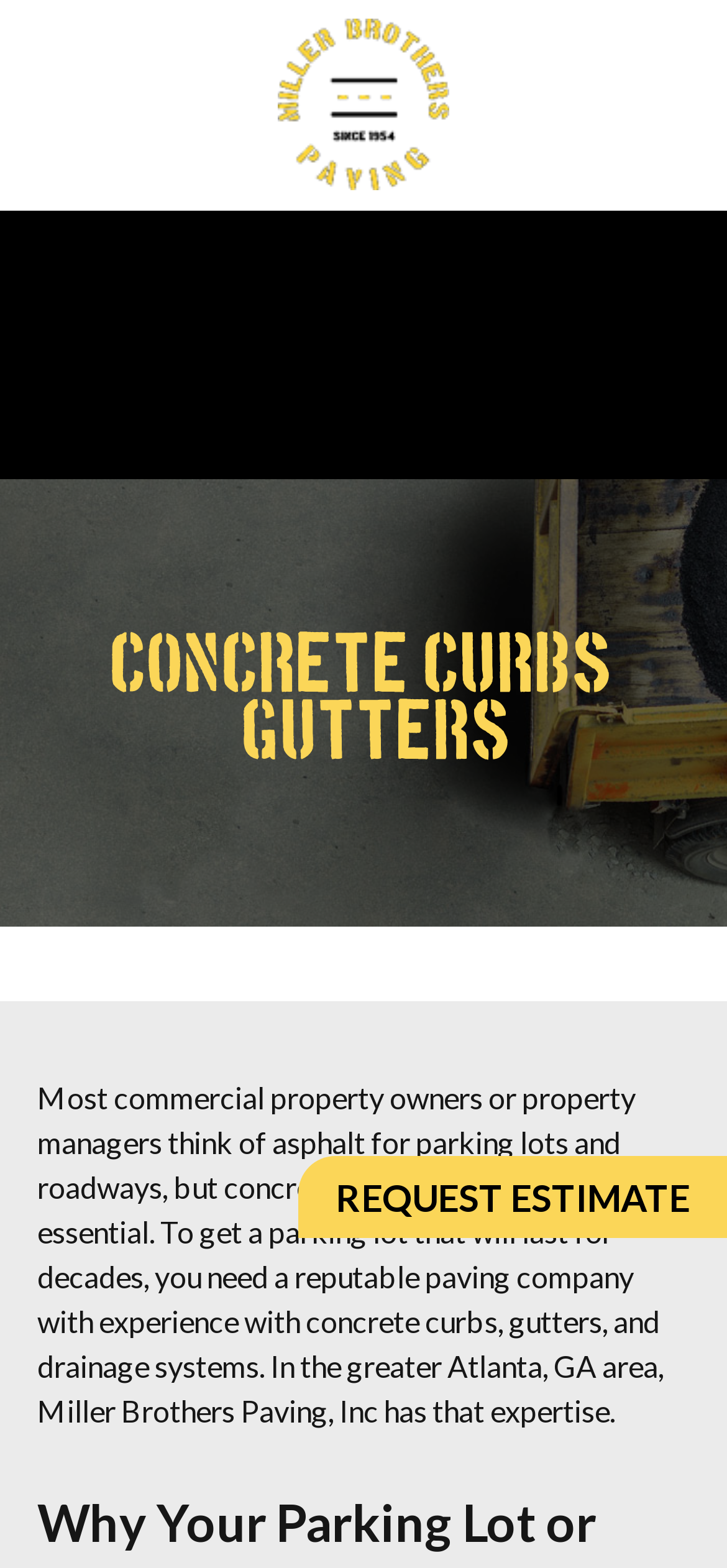Select the bounding box coordinates of the element I need to click to carry out the following instruction: "Read the CONCRETE CURBS & GUTTERS heading".

[0.154, 0.405, 0.846, 0.491]